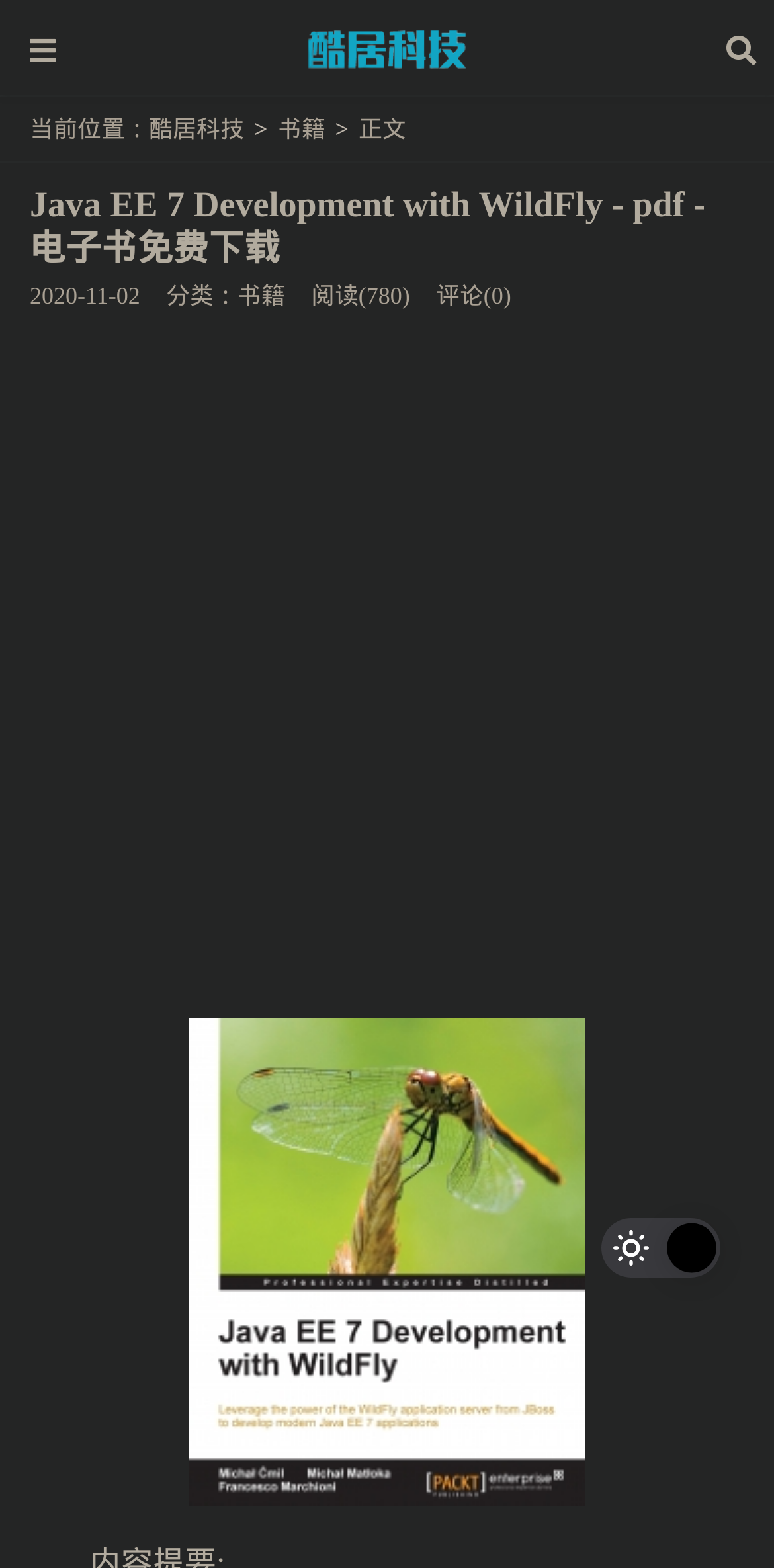Extract the primary heading text from the webpage.

Java EE 7 Development with WildFly - pdf - 电子书免费下载